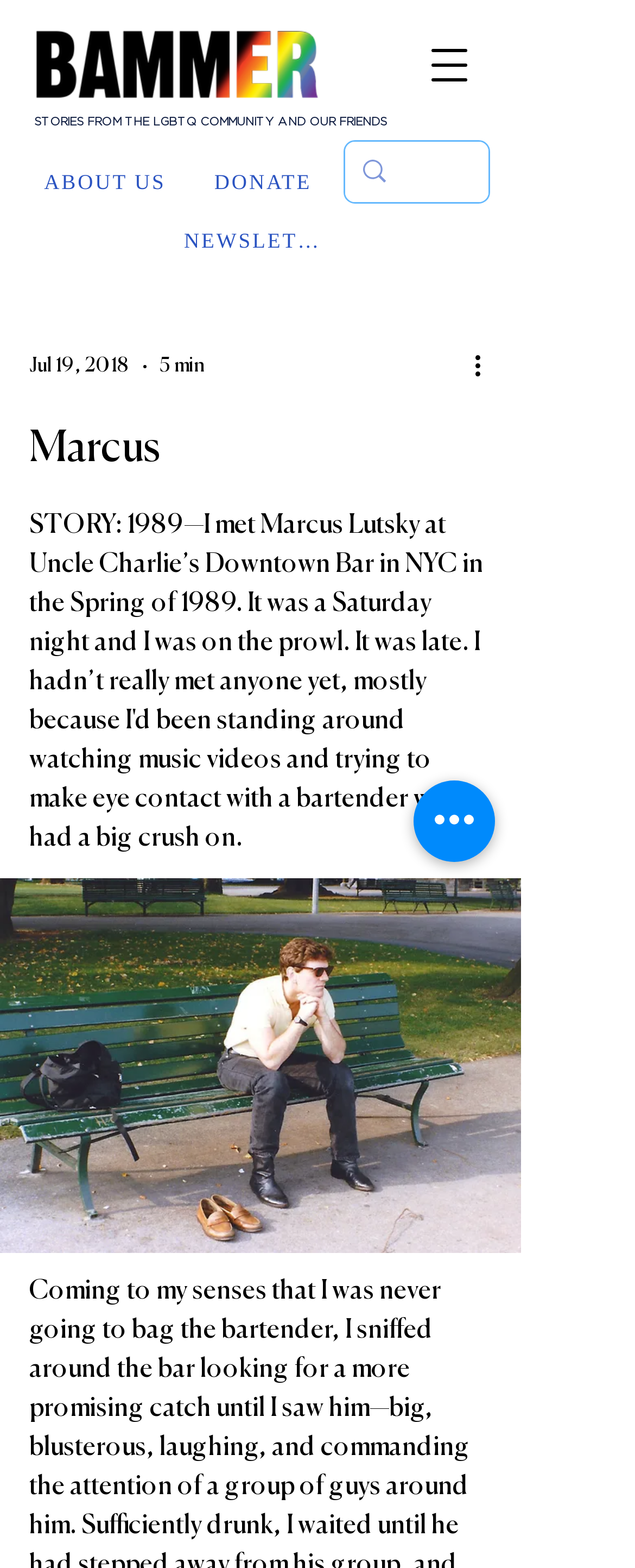Calculate the bounding box coordinates for the UI element based on the following description: "ABOUT US". Ensure the coordinates are four float numbers between 0 and 1, i.e., [left, top, right, bottom].

[0.049, 0.103, 0.292, 0.13]